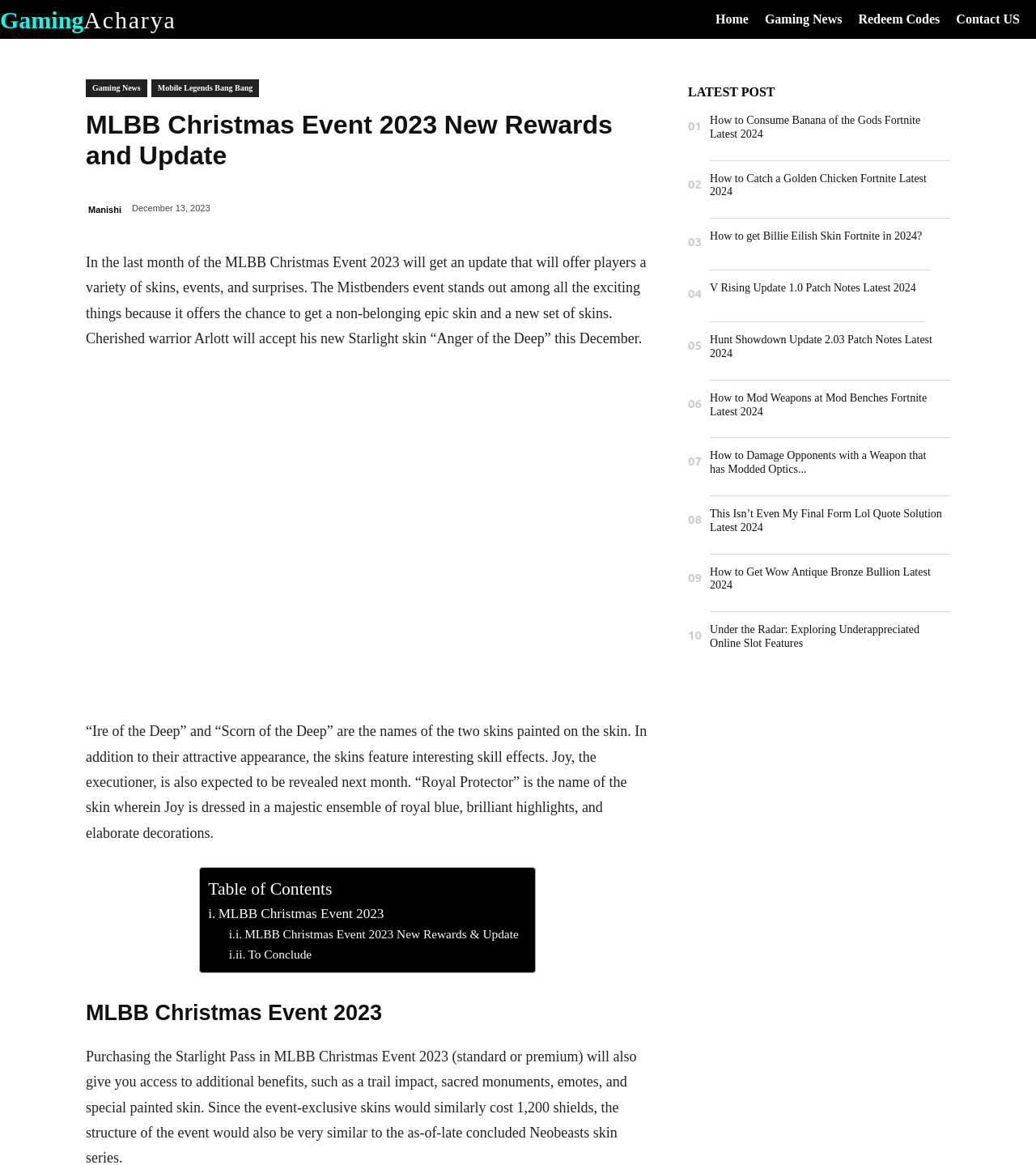Determine the bounding box coordinates for the HTML element described here: "Mobile Legends Bang Bang".

[0.146, 0.068, 0.25, 0.083]